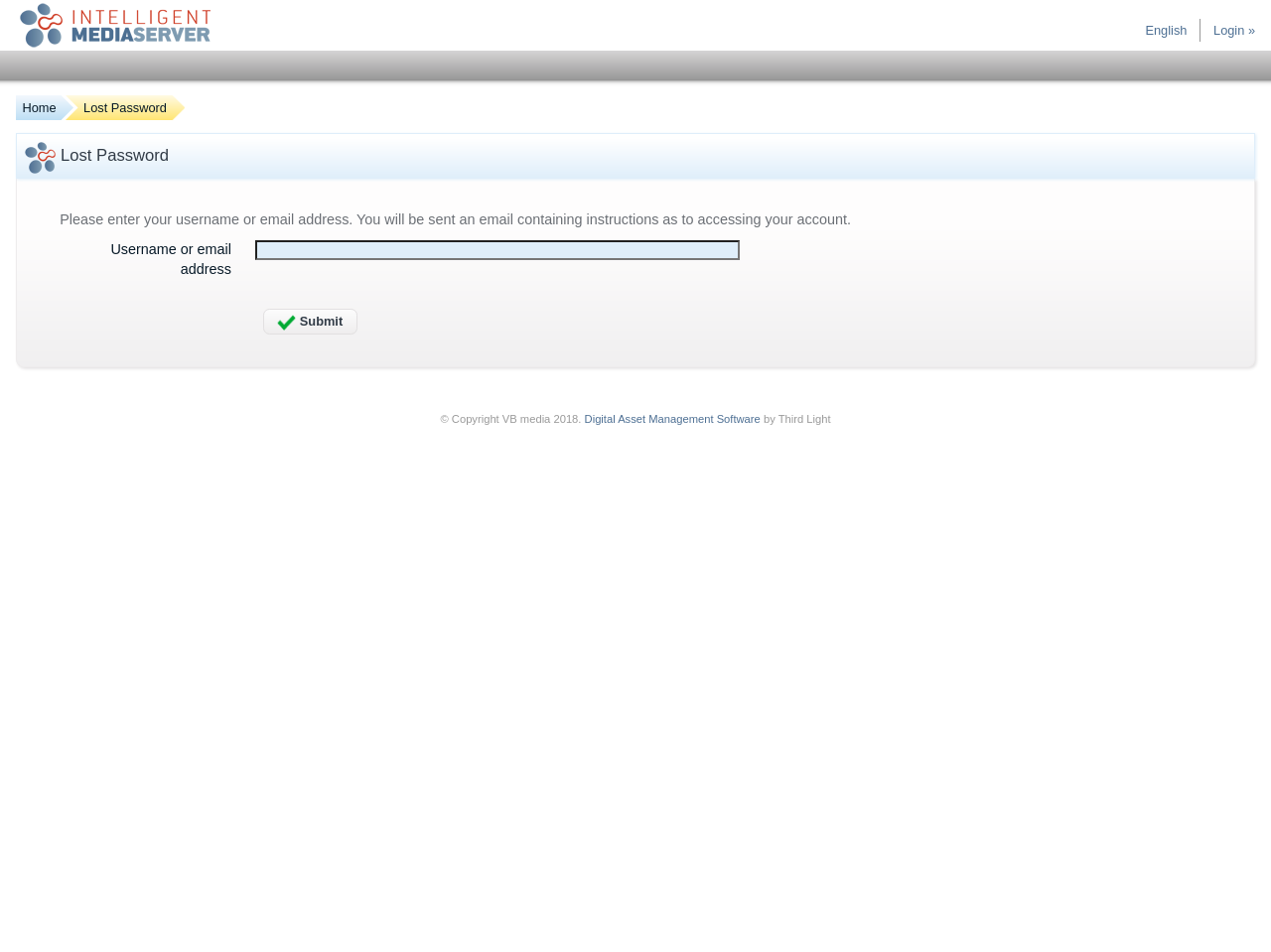Explain the contents of the webpage comprehensively.

The webpage is titled "VB media" and appears to be a login page. At the top left, there is a link with a non-breaking space character. On the top right, there are two links, "English" and "Login »", positioned side by side. 

Below the top links, there is a main navigation link "Home" on the left, accompanied by a "Lost Password" text. 

The main content of the page is a login form, which is centered on the page. The form consists of a text box labeled "Username or email address" and a "Submit" button below it. Above the text box, there is a paragraph of instructional text explaining the login process.

At the bottom of the page, there is a copyright notice "© Copyright VB media 2018." followed by a link to "Digital Asset Management Software" and a text "by Third Light", all aligned horizontally.